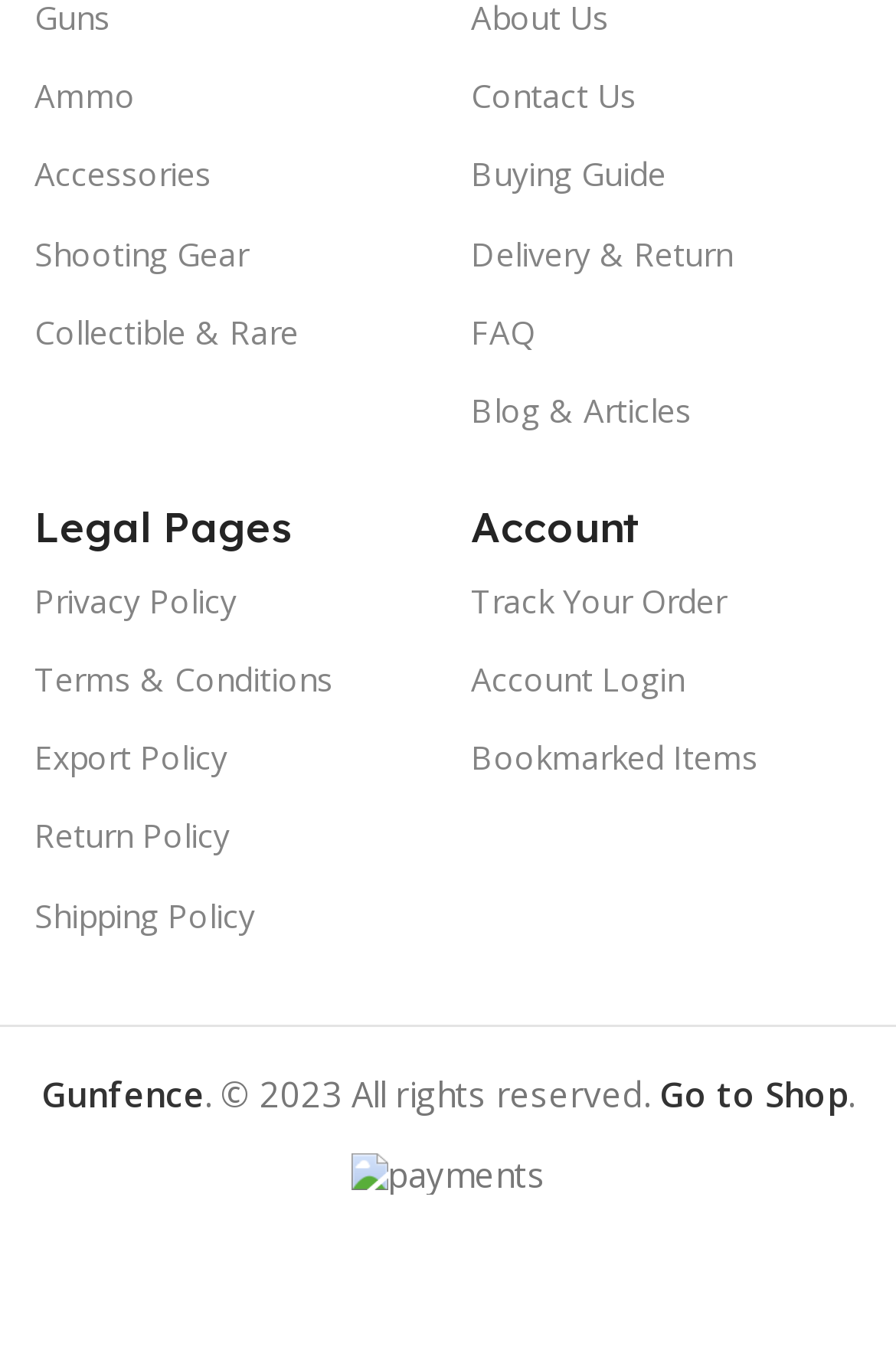Give a one-word or short-phrase answer to the following question: 
How many links are there in the Legal Pages section?

5